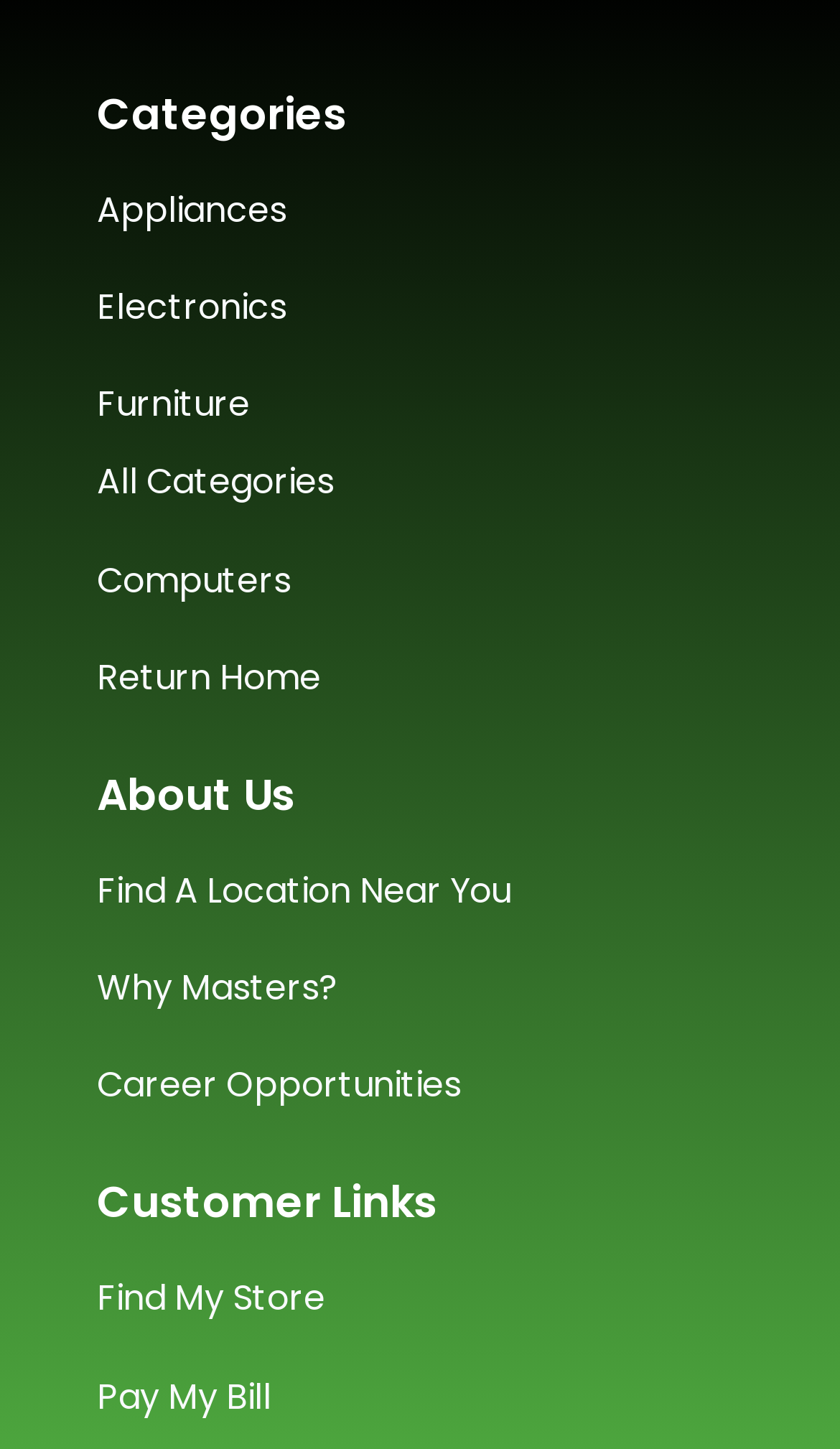Locate the bounding box for the described UI element: "Electronics". Ensure the coordinates are four float numbers between 0 and 1, formatted as [left, top, right, bottom].

[0.115, 0.178, 0.885, 0.246]